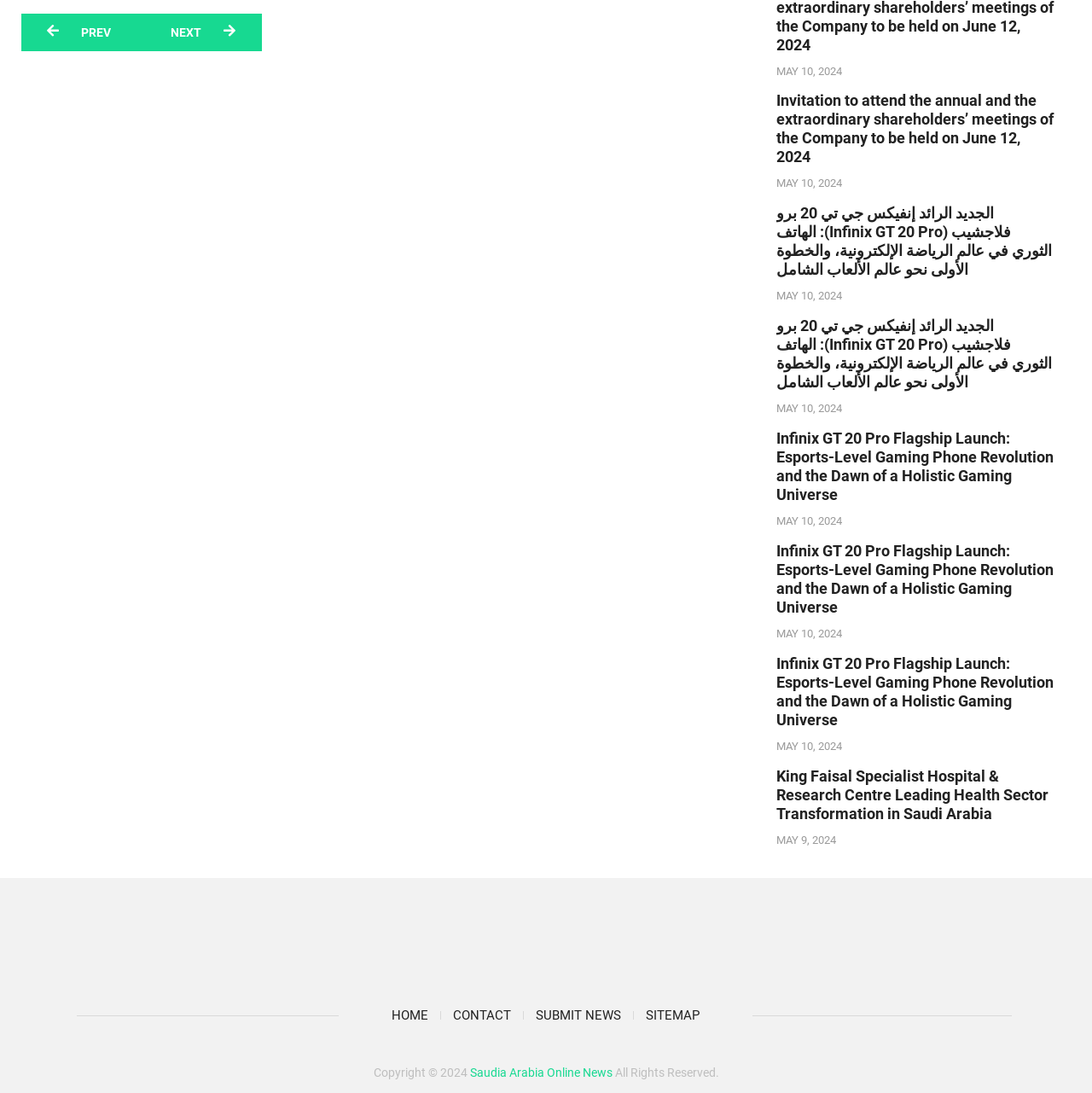Using the webpage screenshot and the element description Sitemap, determine the bounding box coordinates. Specify the coordinates in the format (top-left x, top-left y, bottom-right x, bottom-right y) with values ranging from 0 to 1.

[0.58, 0.911, 0.651, 0.947]